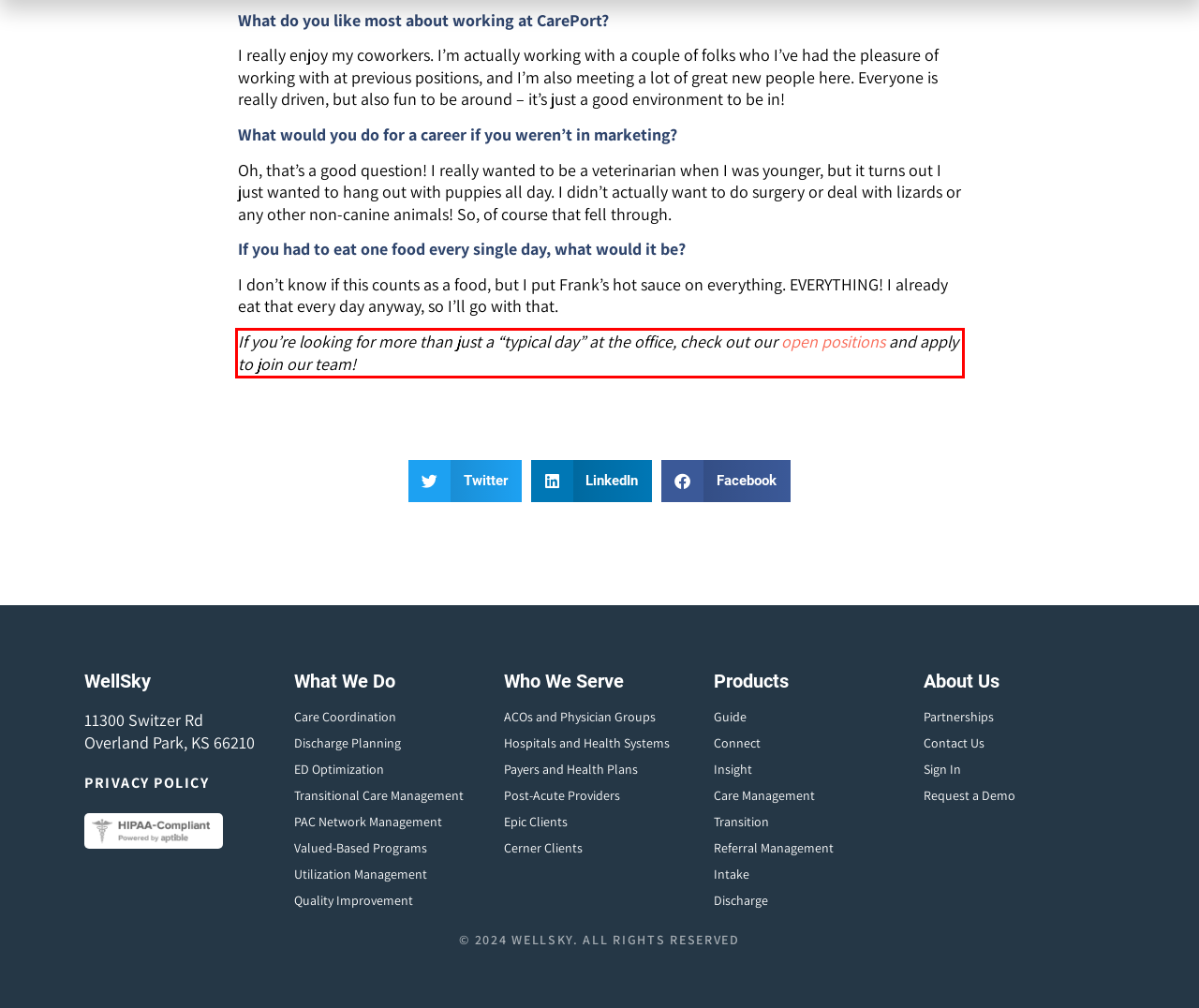Examine the screenshot of the webpage, locate the red bounding box, and generate the text contained within it.

If you’re looking for more than just a “typical day” at the office, check out our open positions and apply to join our team!